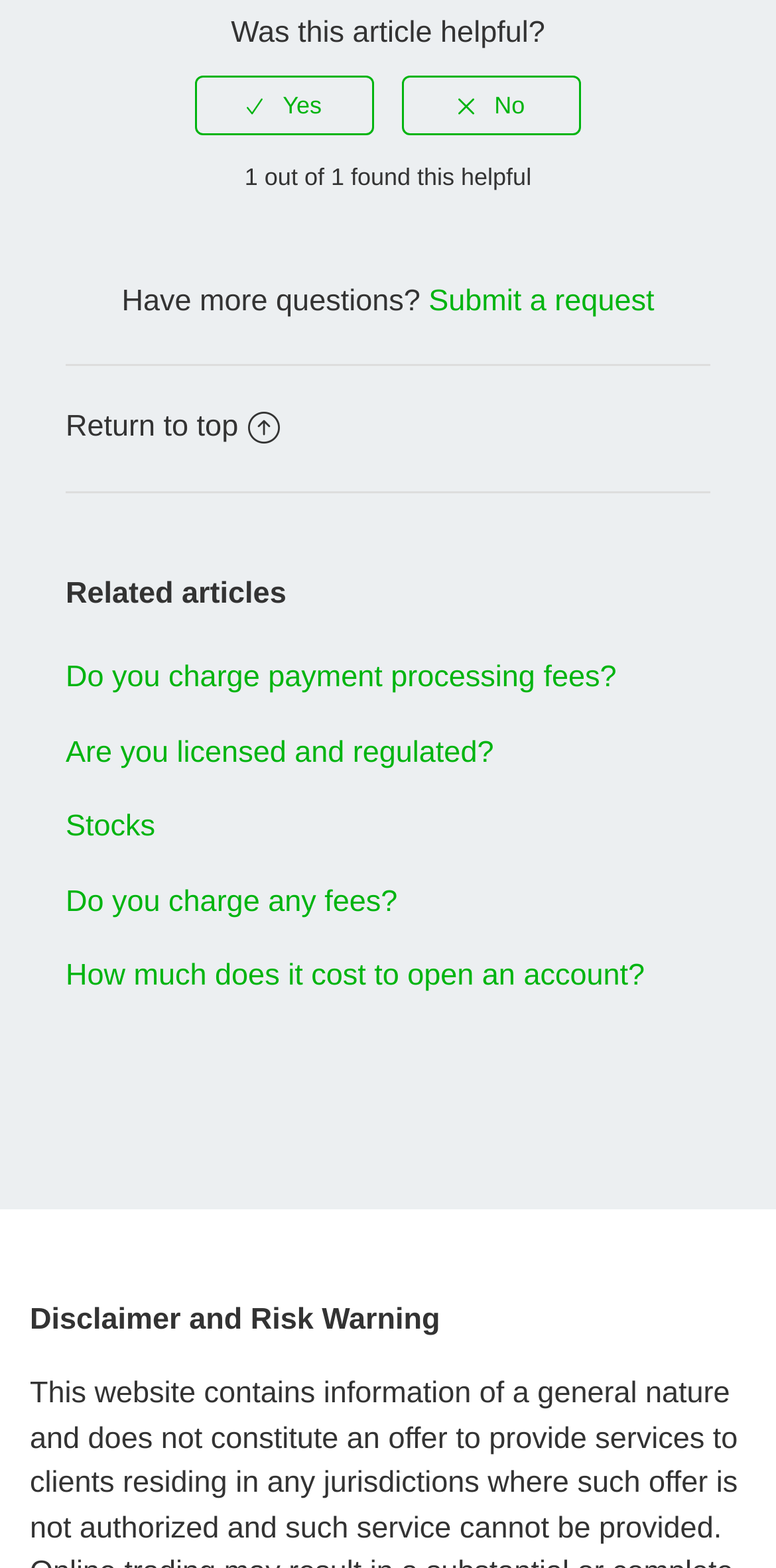Identify the bounding box coordinates of the region that needs to be clicked to carry out this instruction: "Submit a request". Provide these coordinates as four float numbers ranging from 0 to 1, i.e., [left, top, right, bottom].

[0.552, 0.181, 0.843, 0.203]